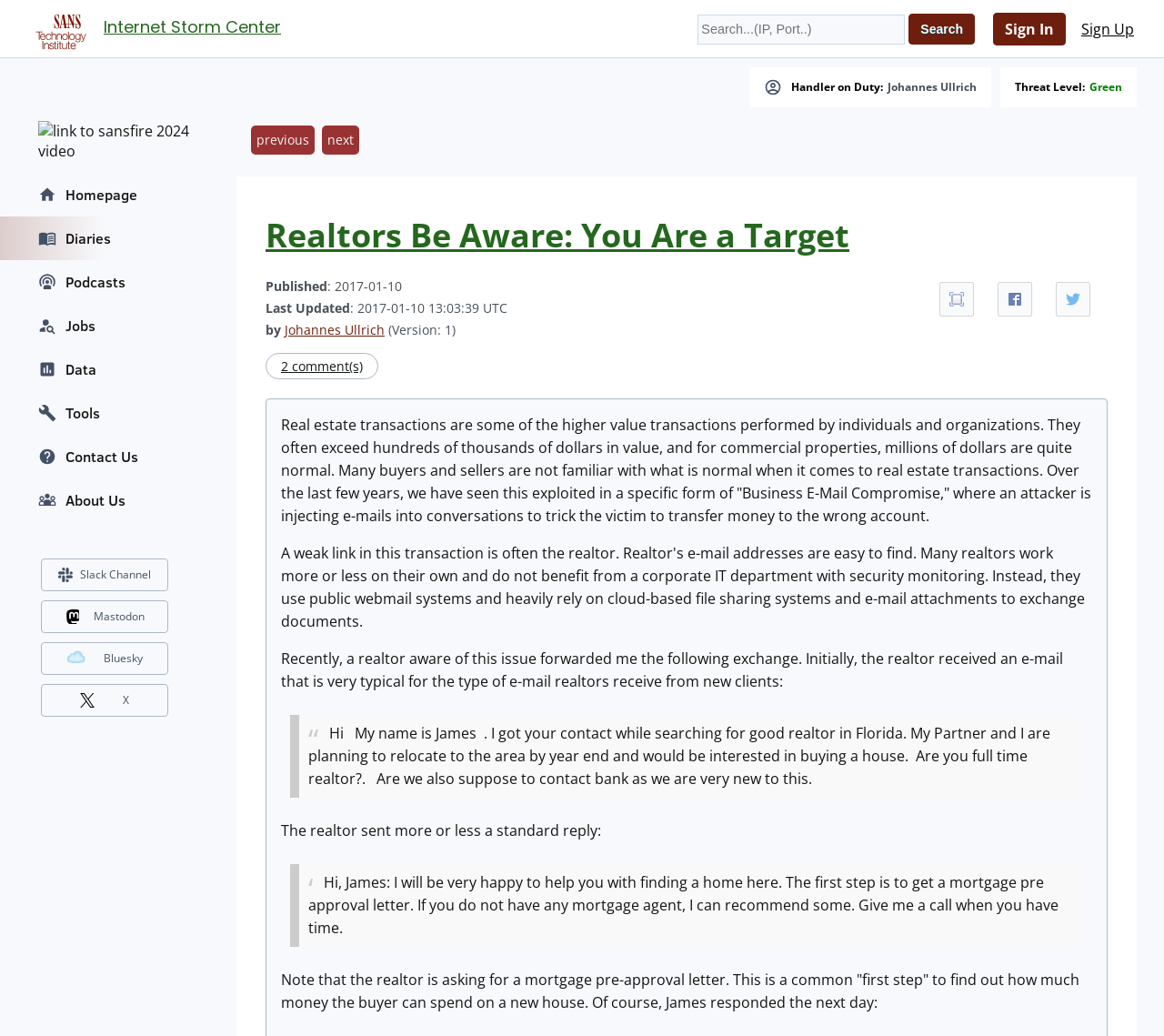Please answer the following question using a single word or phrase: 
What is the name of the handler on duty?

Johannes Ullrich